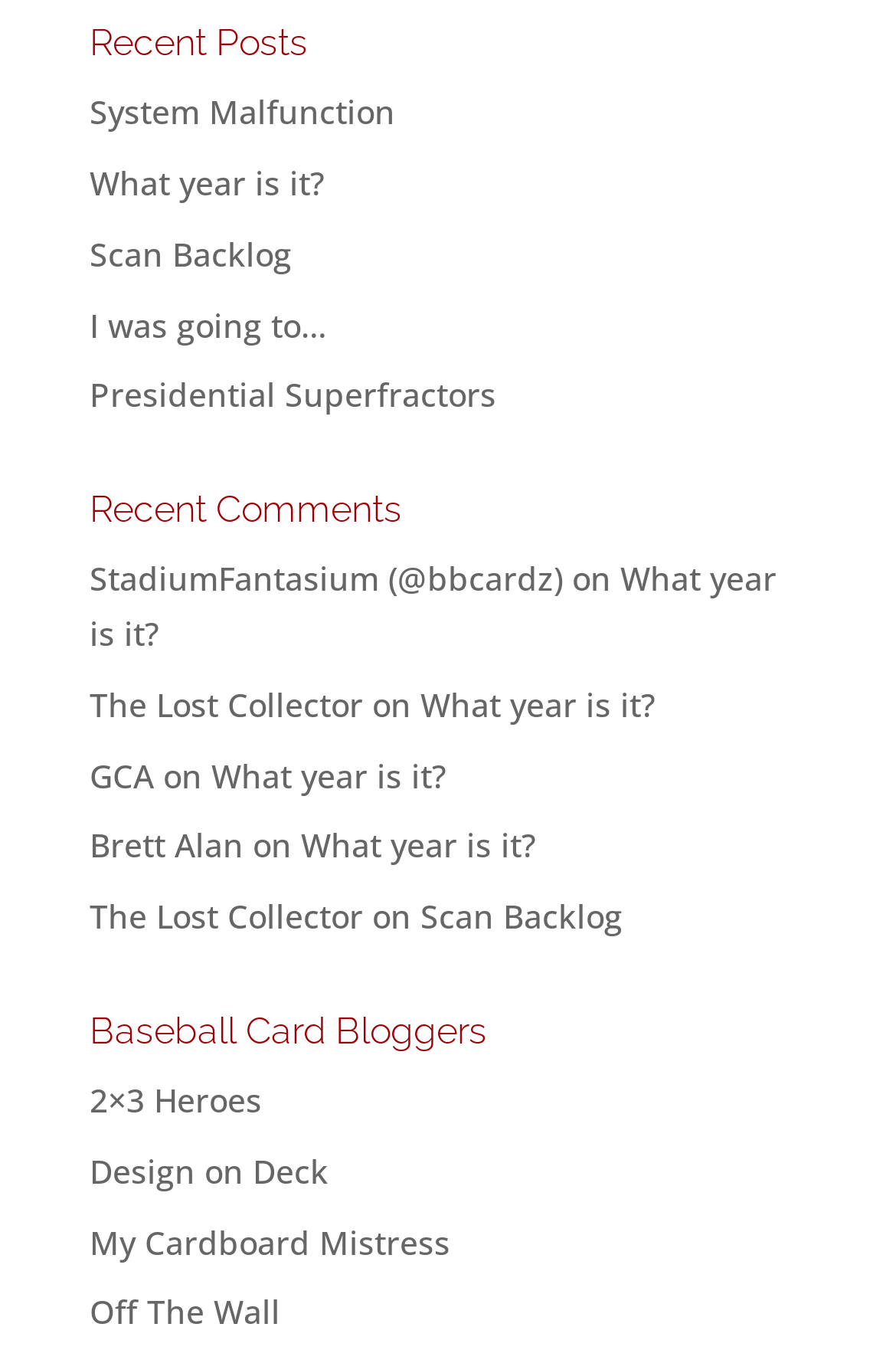Give a one-word or short phrase answer to the question: 
How many links are under the 'Recent Posts' section?

6